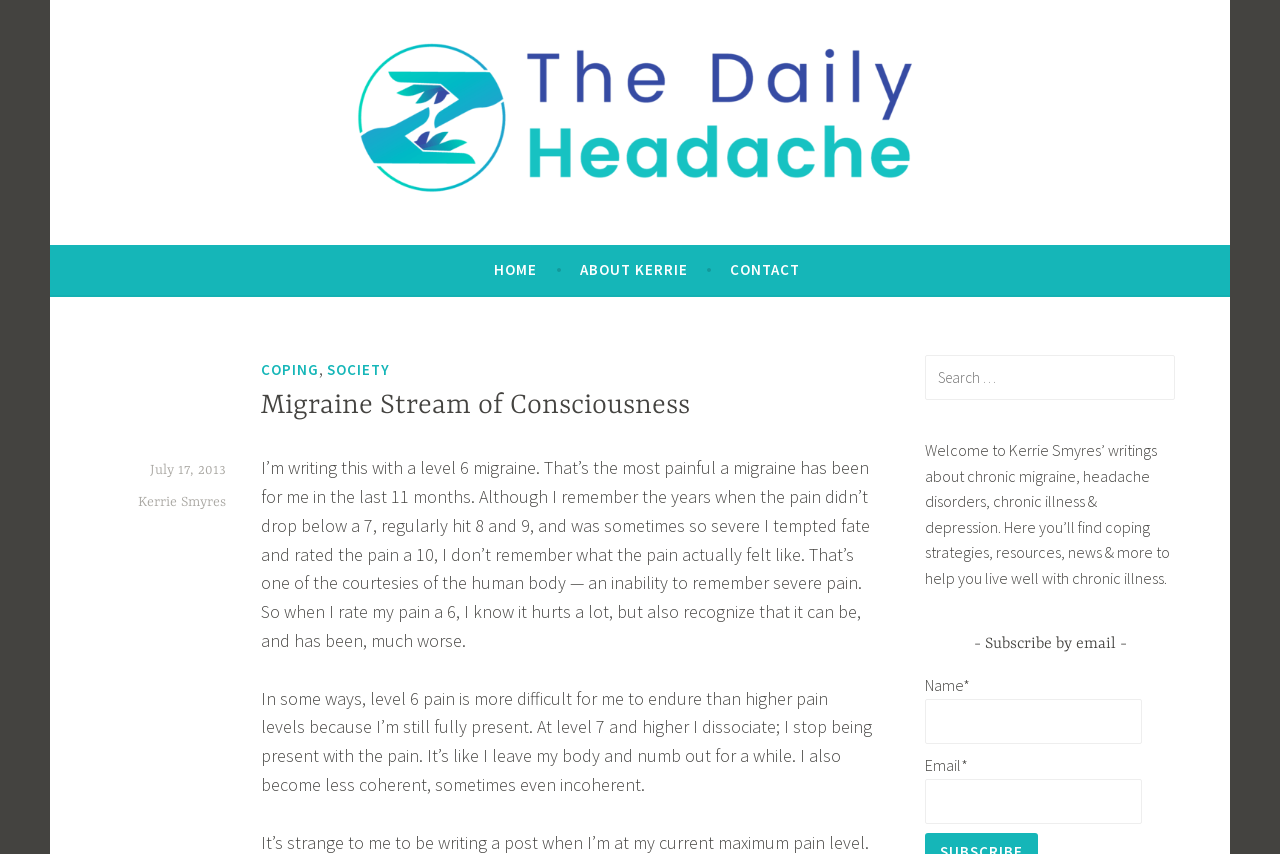Locate the headline of the webpage and generate its content.

Migraine Stream of Consciousness